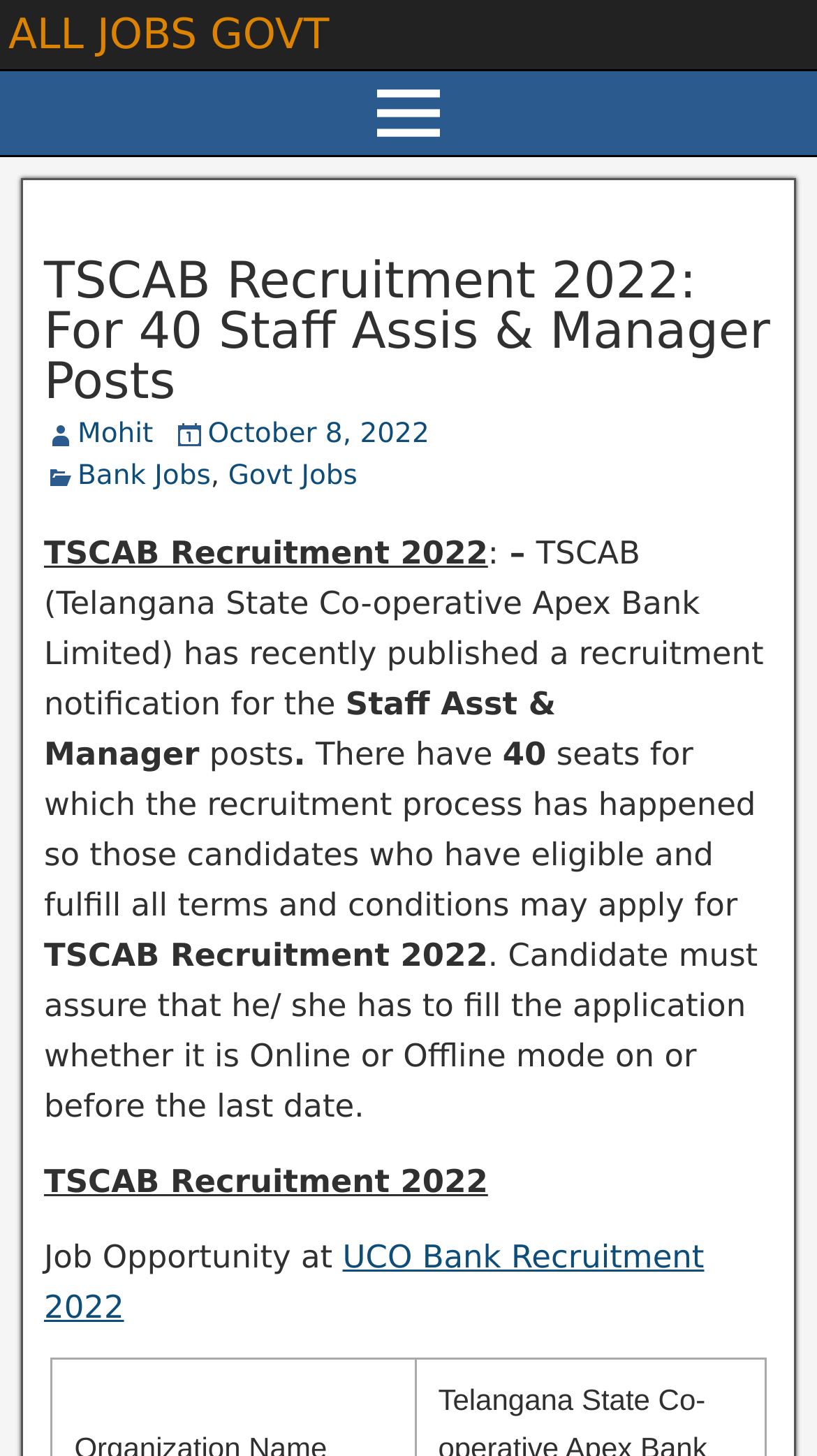Create a detailed narrative of the webpage’s visual and textual elements.

The webpage is about TSCAB Recruitment 2022, specifically for 40 Staff Assistant and Manager posts. At the top, there is a heading "ALL JOBS GOVT" with a link to the same text. Below it, there is a header section with the title "TSCAB Recruitment 2022: For 40 Staff Assis & Manager Posts" which is also a link. 

On the top-right corner, there is a small icon represented by "\uf419". Below the header section, there are several links, including "Mohit", "October 8, 2022", "Bank Jobs", and "Govt Jobs". 

The main content of the webpage starts with a title "TSCAB Recruitment 2022" followed by a colon and a dash. The text then explains that TSCAB (Telangana State Co-operative Apex Bank Limited) has published a recruitment notification for Staff Assistant and Manager posts. There are 40 seats available, and eligible candidates can apply online or offline before the last date. 

Further down, there is another section with a title "Job Opportunity at" followed by a link to "UCO Bank Recruitment 2022".